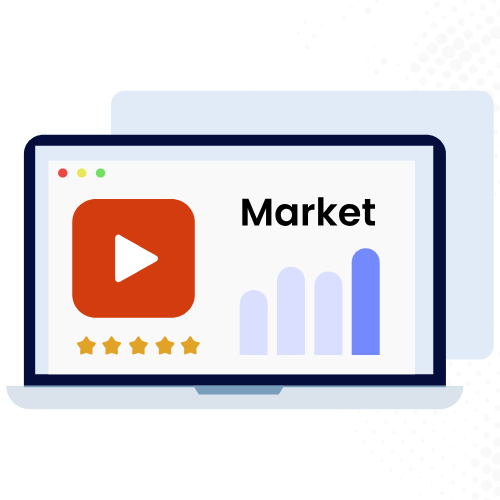What does the five-star rating system indicate?
We need a detailed and exhaustive answer to the question. Please elaborate.

The five-star rating system indicates positive feedback because it is a common way to measure customer satisfaction, and in this context, it suggests that the marketing campaign or strategy being analyzed has received positive reviews or ratings from customers.